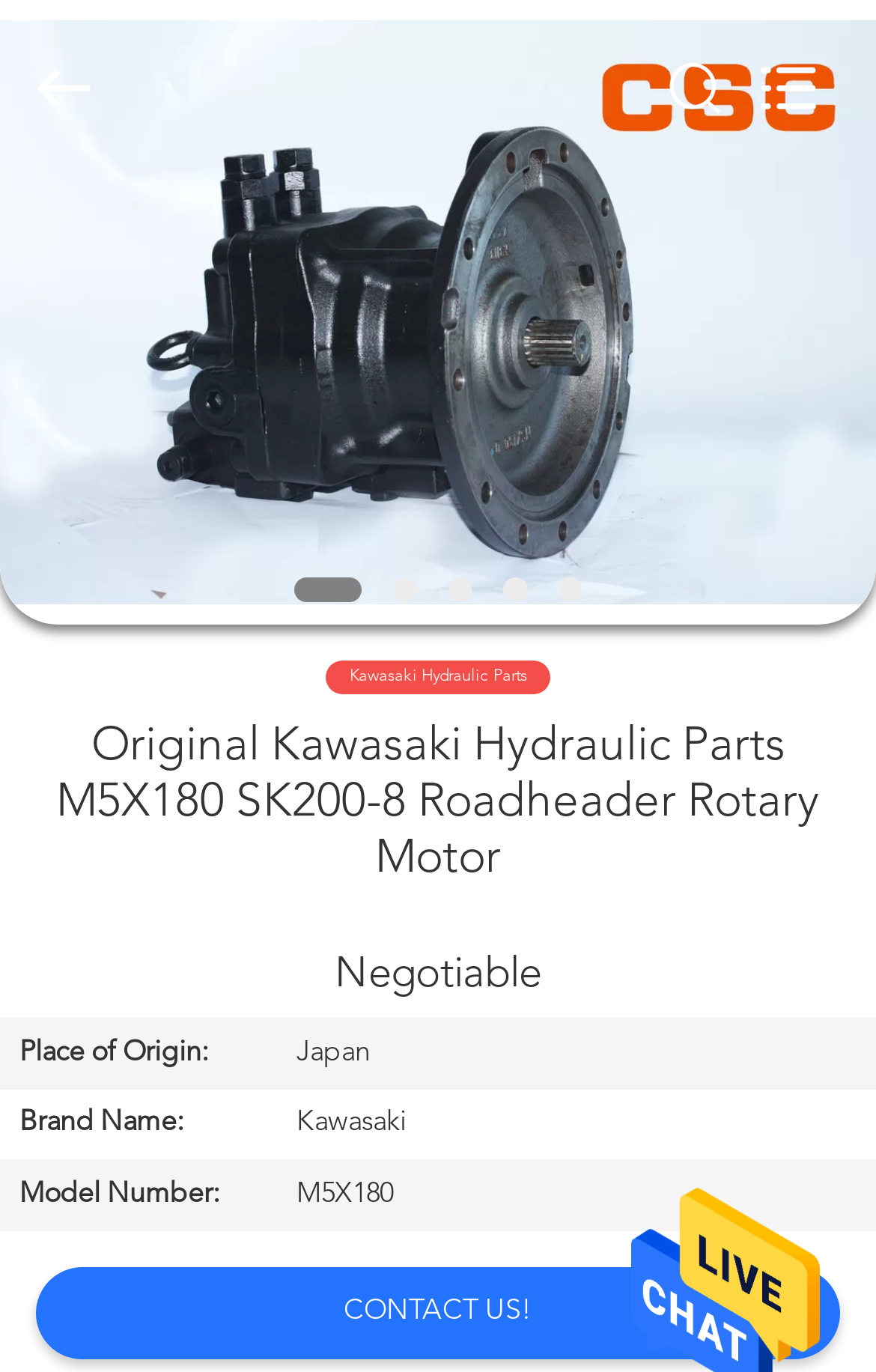Please specify the coordinates of the bounding box for the element that should be clicked to carry out this instruction: "Read about the importance of hiring North London painters and decorators". The coordinates must be four float numbers between 0 and 1, formatted as [left, top, right, bottom].

None